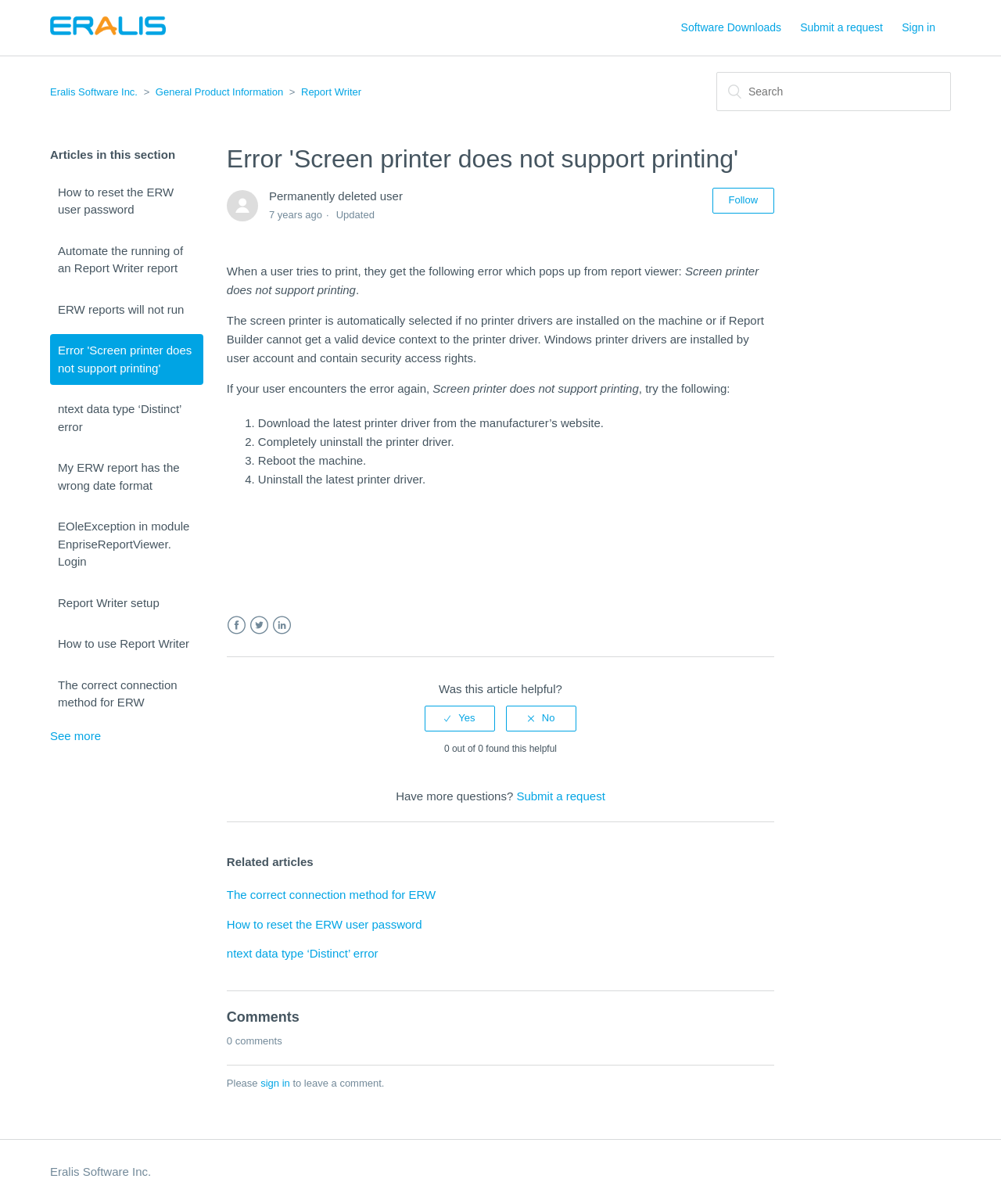Describe in detail what you see on the webpage.

This webpage is about an error message "Screen printer does not support printing" from report viewer, provided by Eralis Software Inc. At the top of the page, there is a logo and a navigation menu with links to "Software Downloads", "Submit a request", and "Sign in". Below the navigation menu, there is a main content area with a list of articles on the left side and a search bar on the right side.

The list of articles includes links to various topics related to Report Writer, such as "How to reset the ERW user password", "Automate the running of an Report Writer report", and "Error 'Screen printer does not support printing'". There is also a "See more" link at the bottom of the list.

The main content area also includes an article with the title "Error 'Screen printer does not support printing'". The article has a heading, a brief description, and a solution to the error message. The solution is divided into four steps, each with a numbered list marker. Below the solution, there is a section for comments, but it appears to be empty.

At the bottom of the page, there are links to social media platforms, such as Facebook, Twitter, and LinkedIn. There is also a section for rating the helpfulness of the article and a link to submit a request if the user has more questions. Finally, there is a section for related articles, which includes links to other topics related to Report Writer.